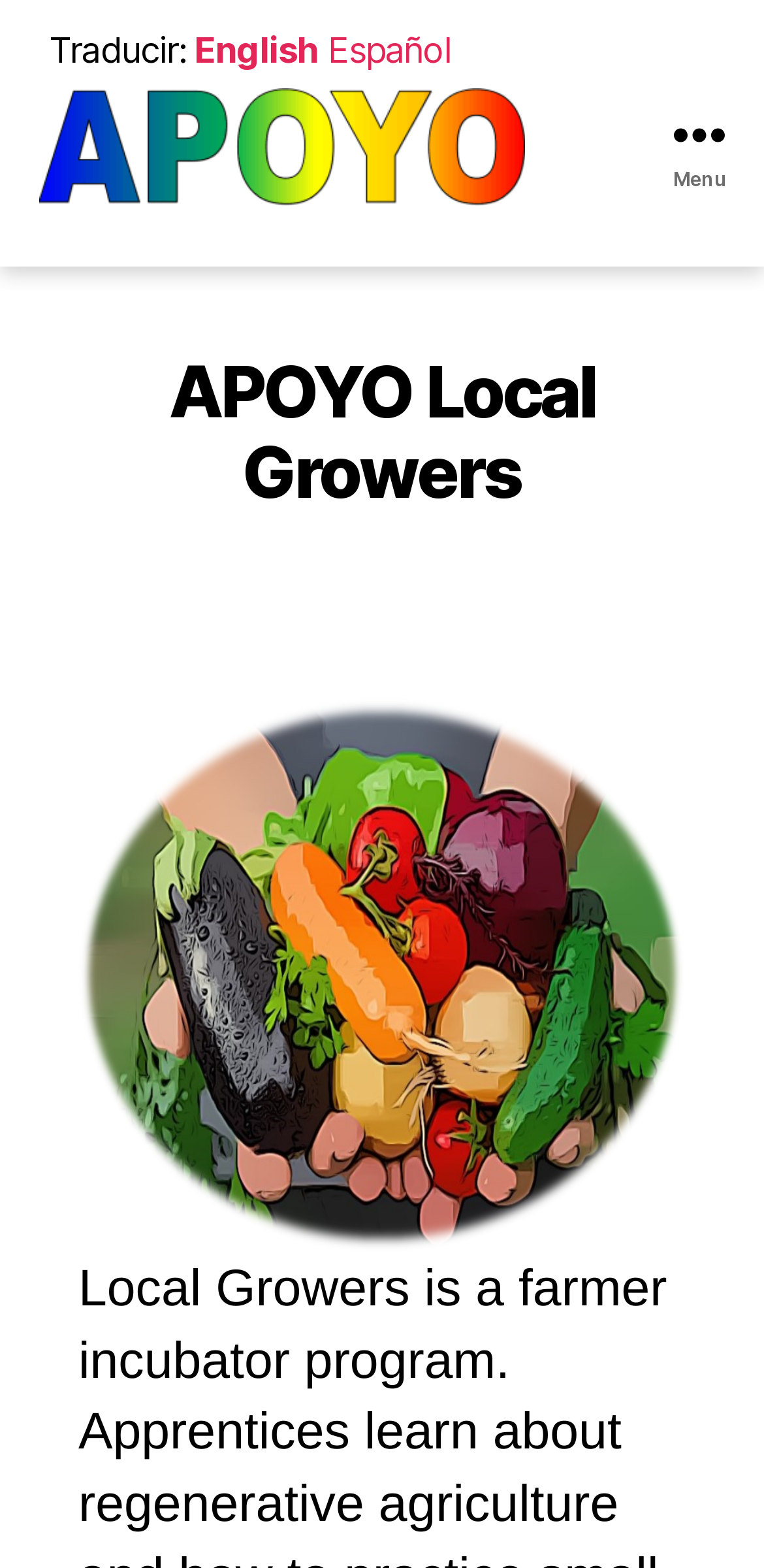Find the primary header on the webpage and provide its text.

APOYO Local Growers